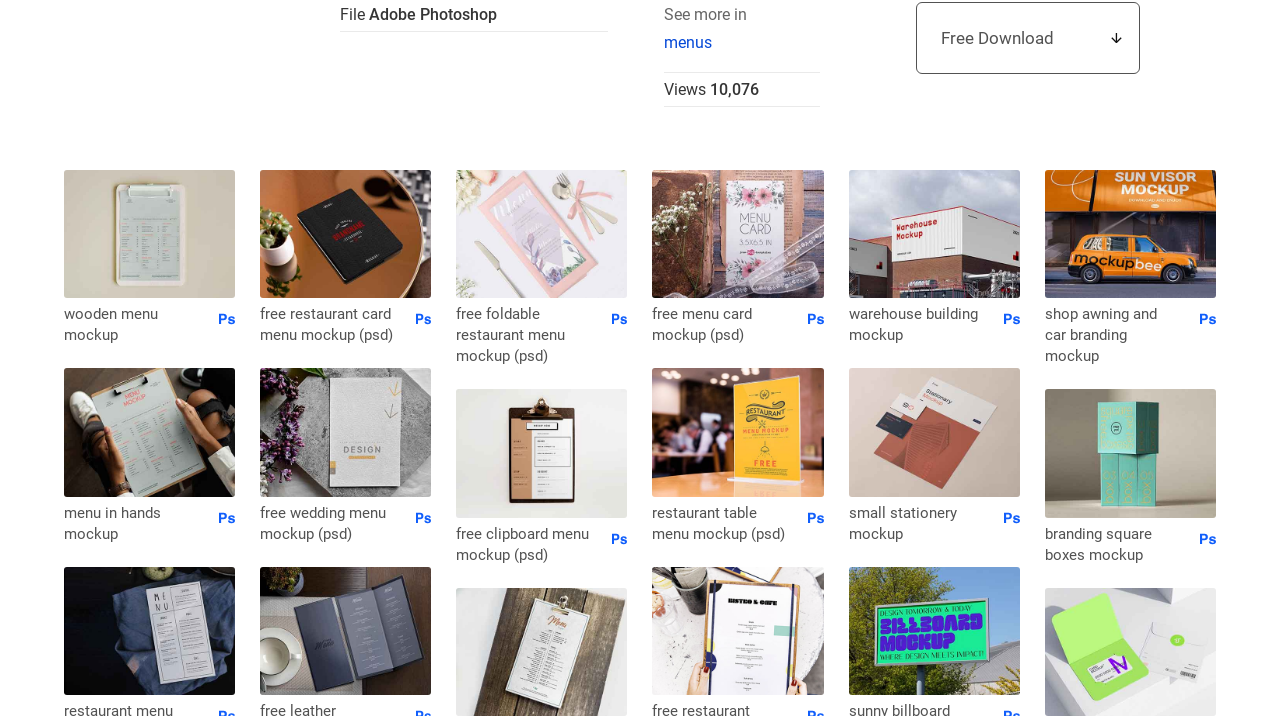Can you find the bounding box coordinates for the element to click on to achieve the instruction: "Download the Wooden Menu Mockup"?

[0.05, 0.238, 0.184, 0.421]